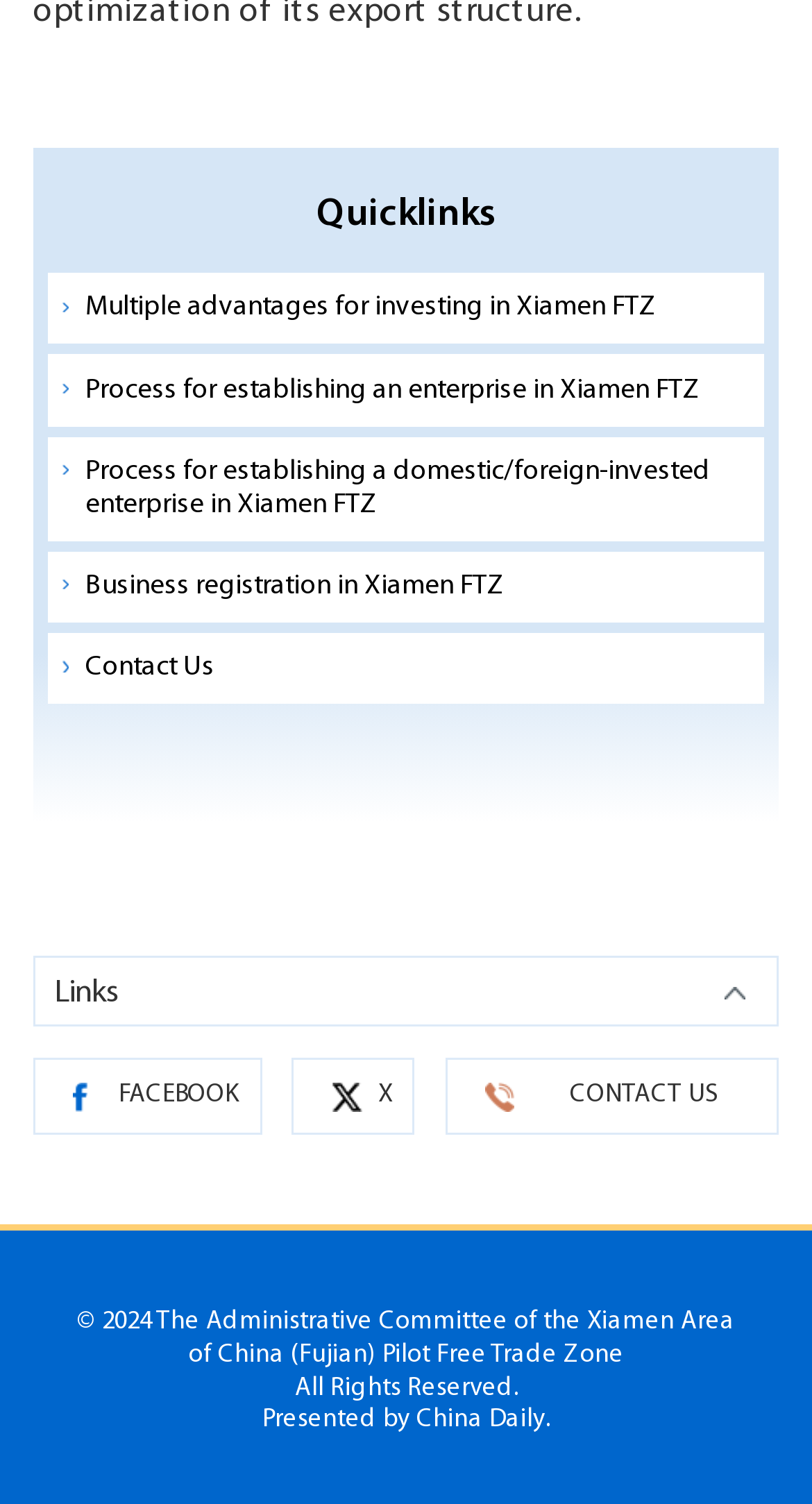Please specify the bounding box coordinates of the clickable section necessary to execute the following command: "Click on 'CONTACT US'".

[0.574, 0.705, 0.933, 0.753]